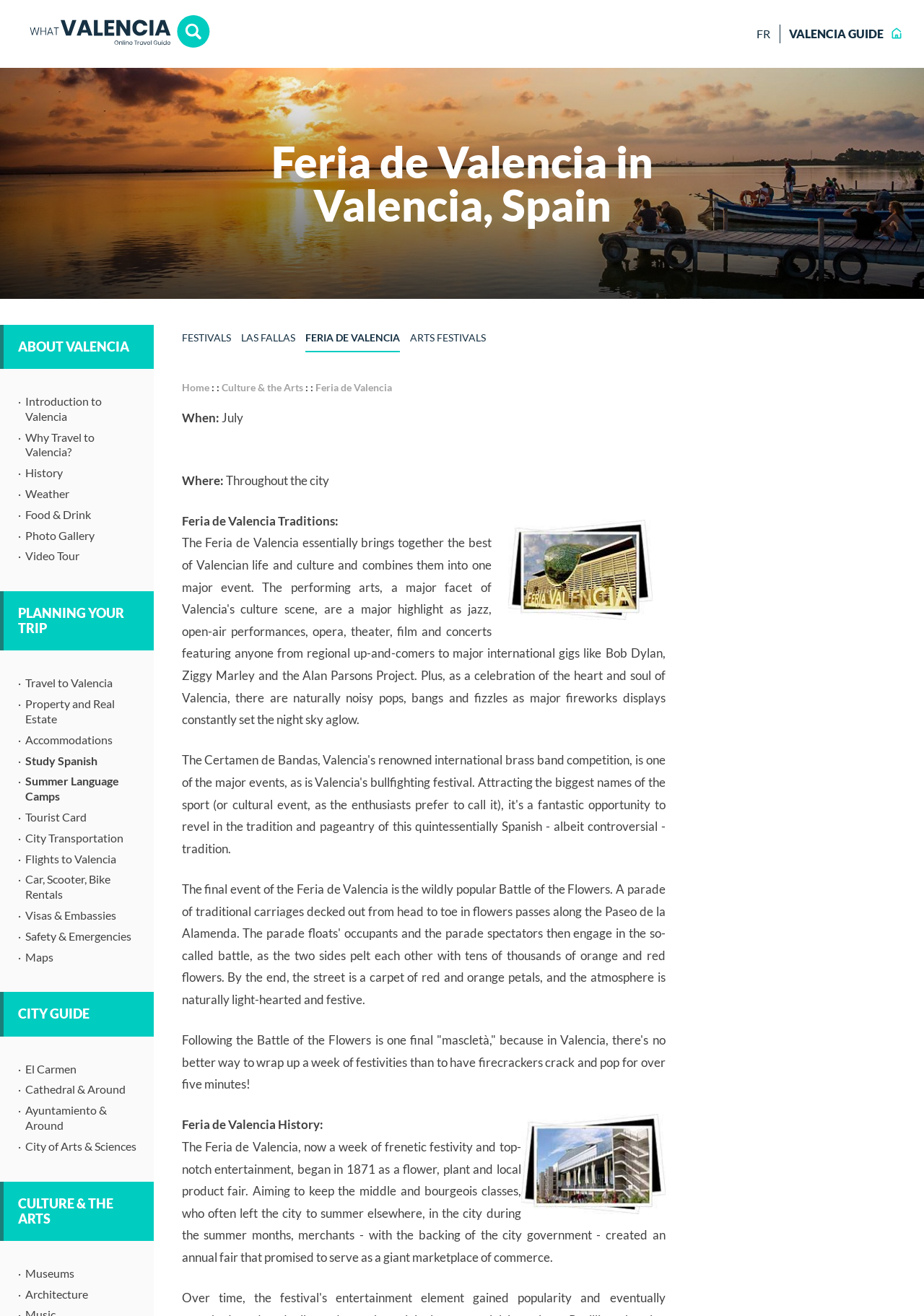Determine the bounding box coordinates of the element that should be clicked to execute the following command: "Click on the 'FR' link".

[0.819, 0.019, 0.844, 0.033]